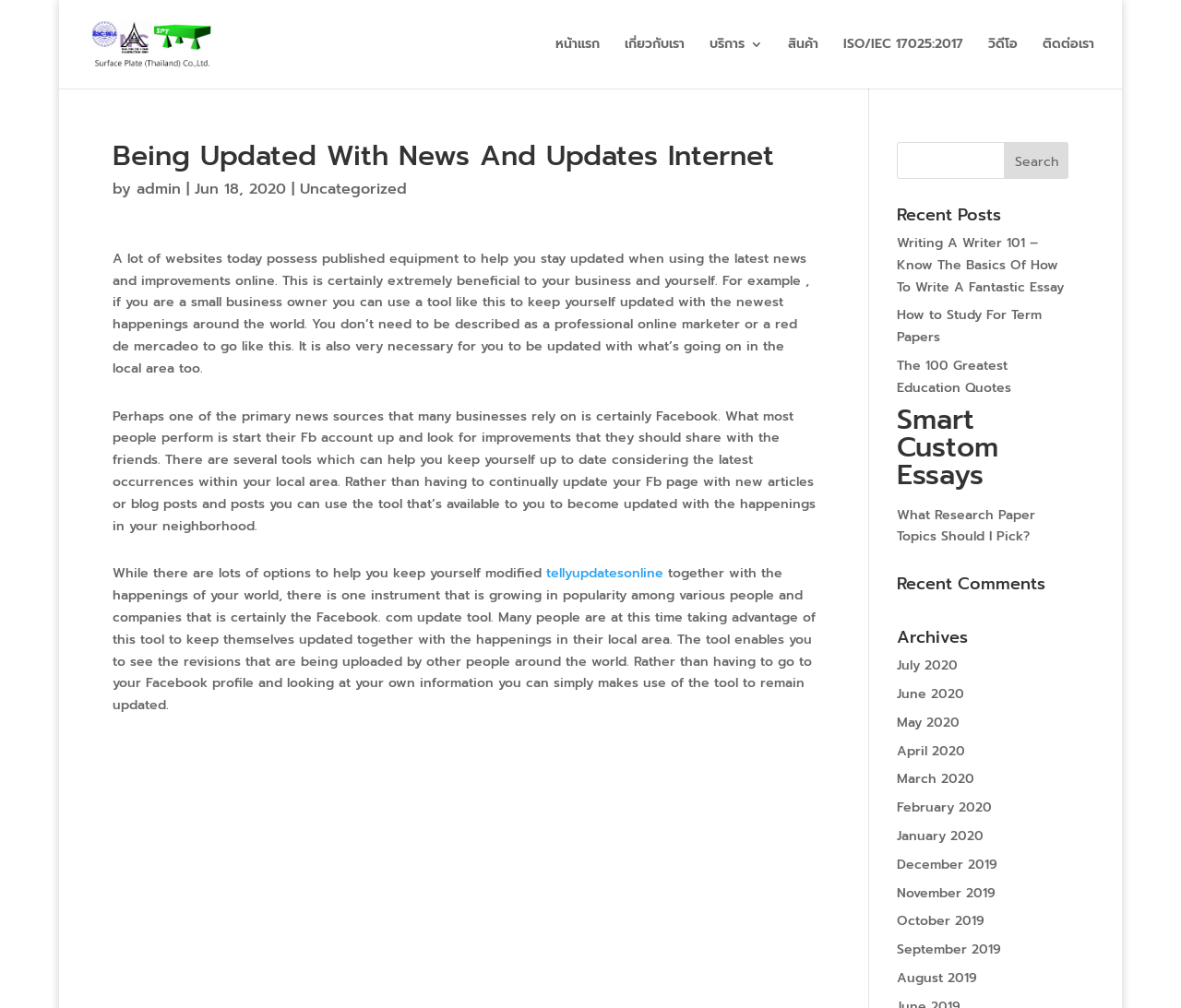How many recent posts are listed on the webpage?
We need a detailed and meticulous answer to the question.

I scrolled down to the 'Recent Posts' section and counted the number of links listed, which is 5.